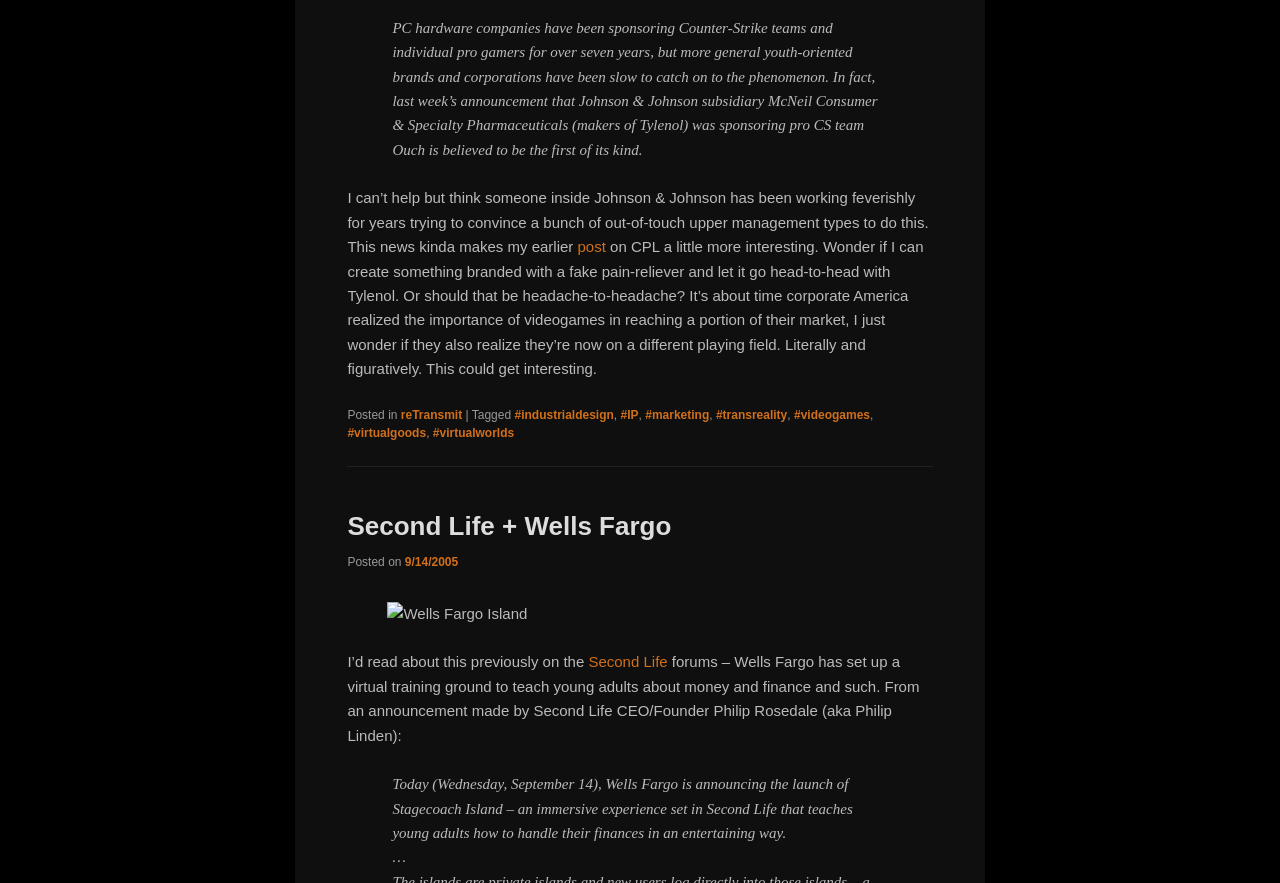Bounding box coordinates should be provided in the format (top-left x, top-left y, bottom-right x, bottom-right y) with all values between 0 and 1. Identify the bounding box for this UI element: Second Life + Wells Fargo

[0.271, 0.578, 0.524, 0.612]